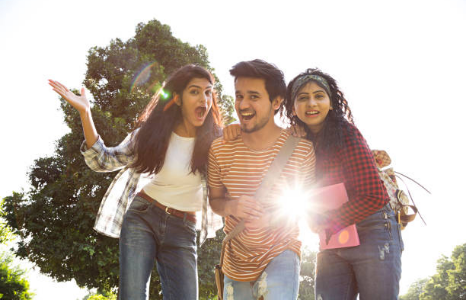What is the attire of the three friends?
Examine the image and give a concise answer in one word or a short phrase.

Relaxed